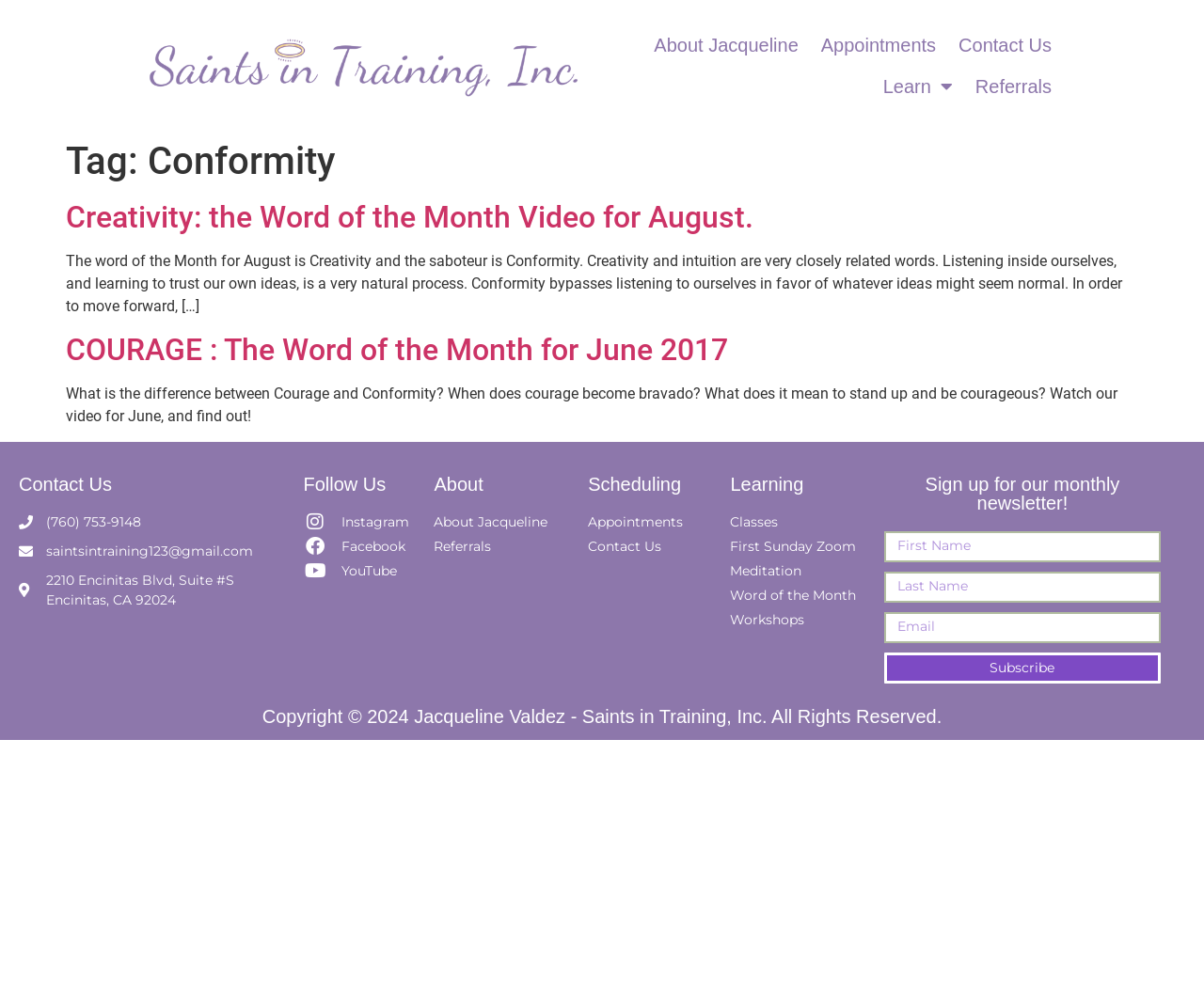What is the phone number to contact?
Give a single word or phrase answer based on the content of the image.

(760) 753-9148